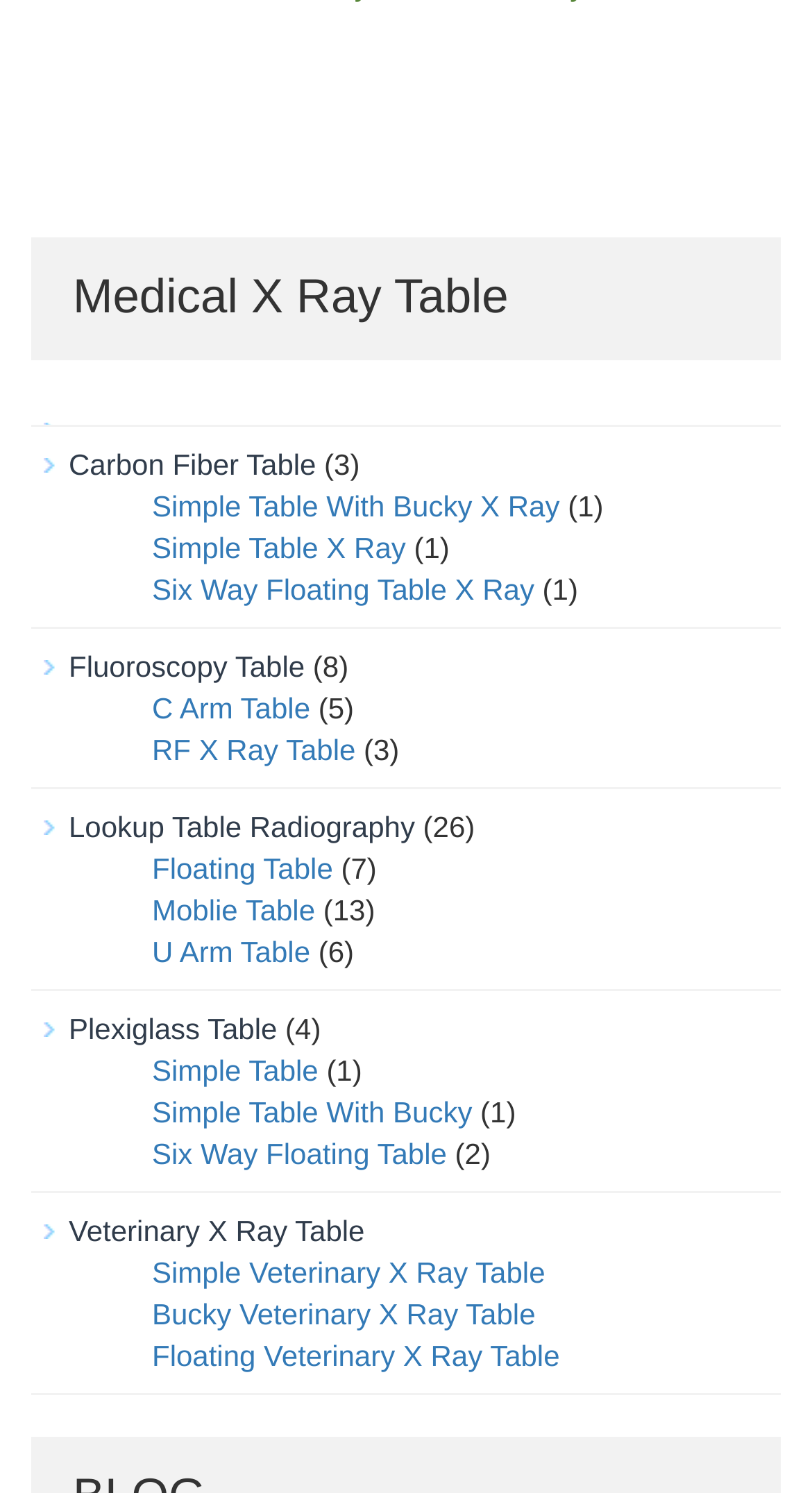Can you find the bounding box coordinates for the element to click on to achieve the instruction: "Check out Veterinary X Ray Table"?

[0.085, 0.813, 0.449, 0.835]